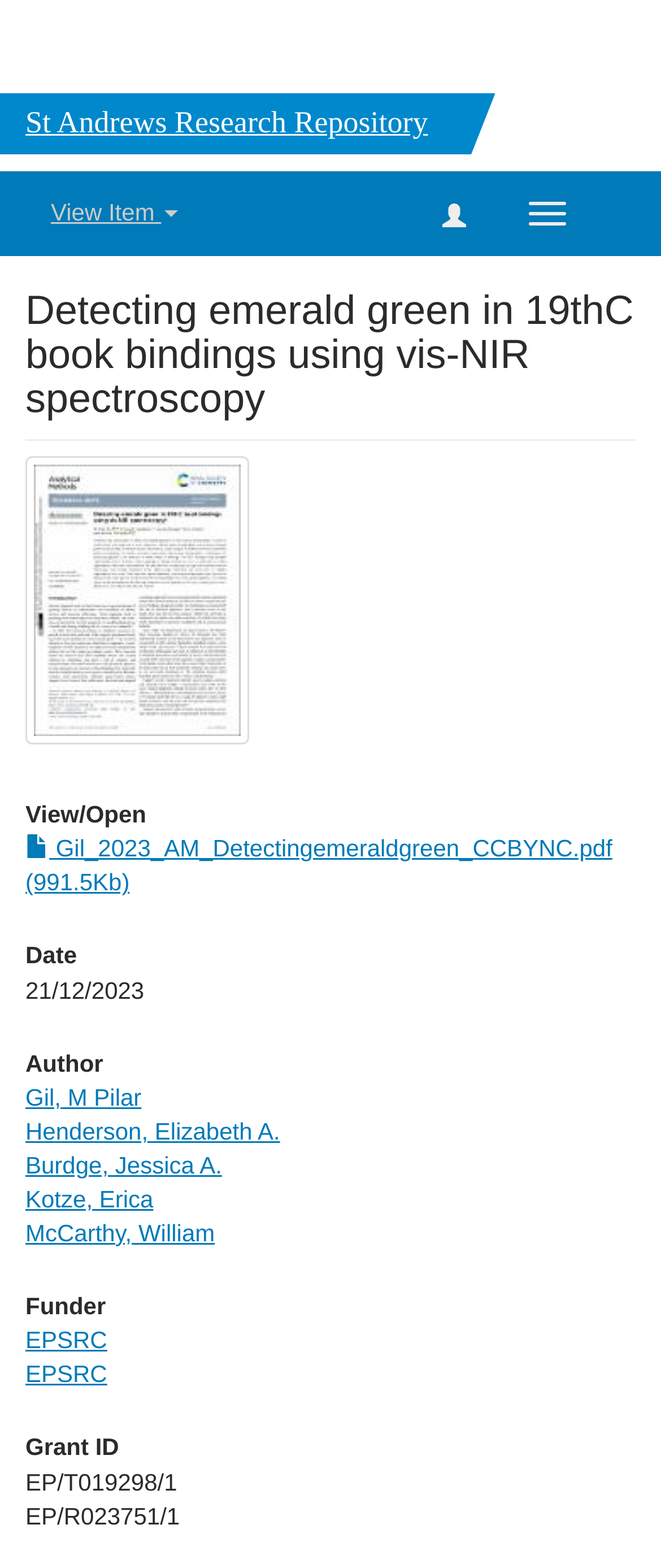What is the file size of the PDF?
Using the image, answer in one word or phrase.

991.5Kb